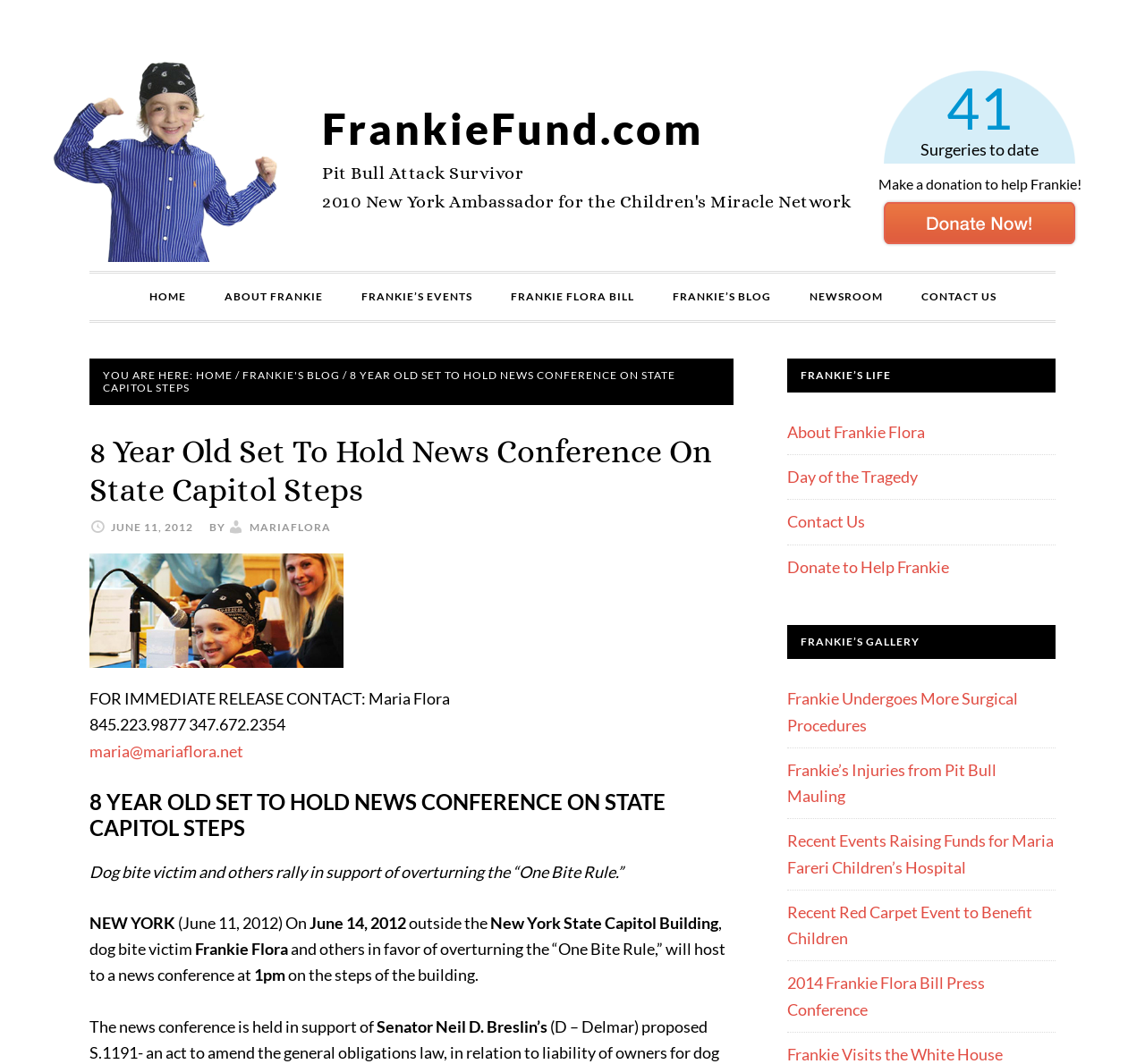Provide a brief response to the question below using one word or phrase:
What is the name of Frankie's mother?

Maria Flora